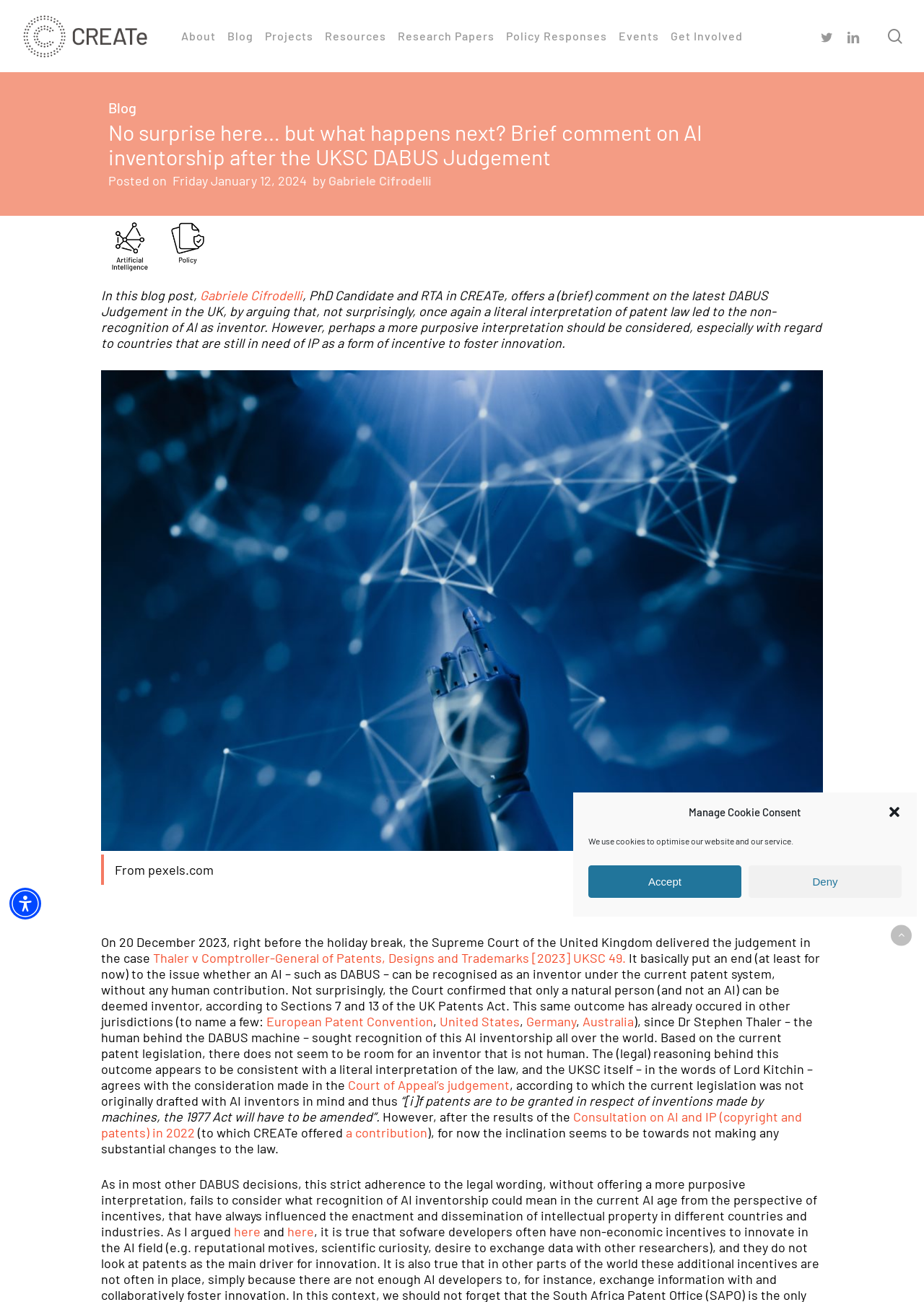What is the purpose of the search bar?
Provide a detailed and extensive answer to the question.

The search bar is located at the top of the webpage and allows users to search for specific content within the website. This suggests that the website has a large amount of content and the search bar is provided as a convenience for users to quickly find what they are looking for.